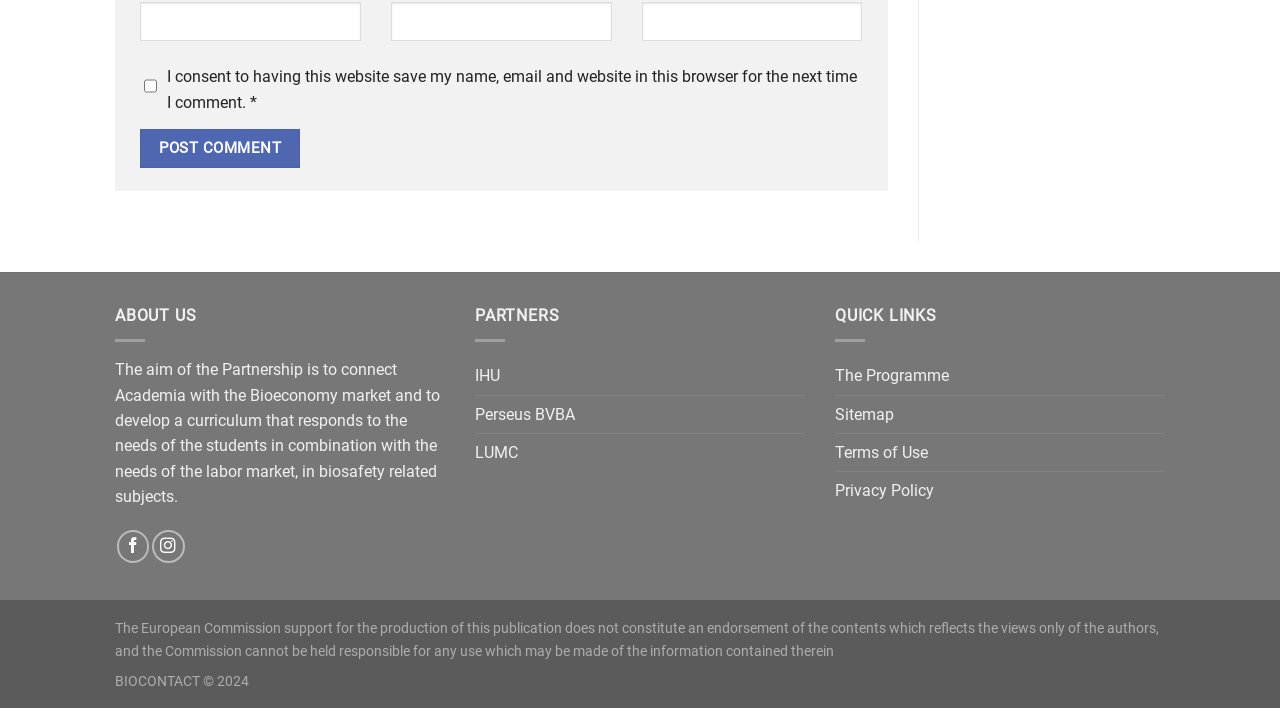Answer the question using only one word or a concise phrase: What is the purpose of the Partnership?

Connect Academia with Bioeconomy market